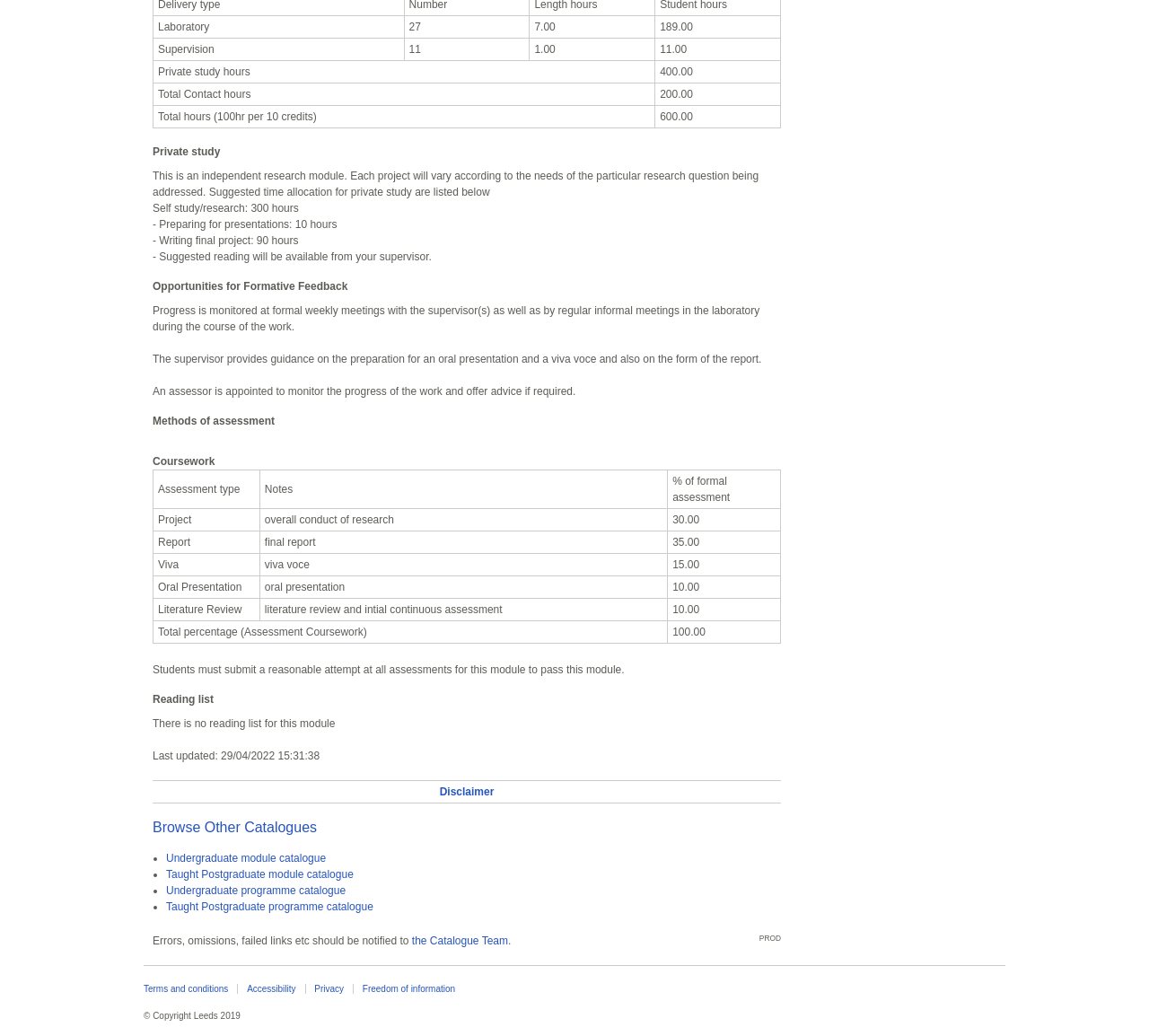What is the last updated date of this module?
Offer a detailed and exhaustive answer to the question.

The last updated date of this module is 29/04/2022 15:31:38, as stated at the bottom of the webpage.